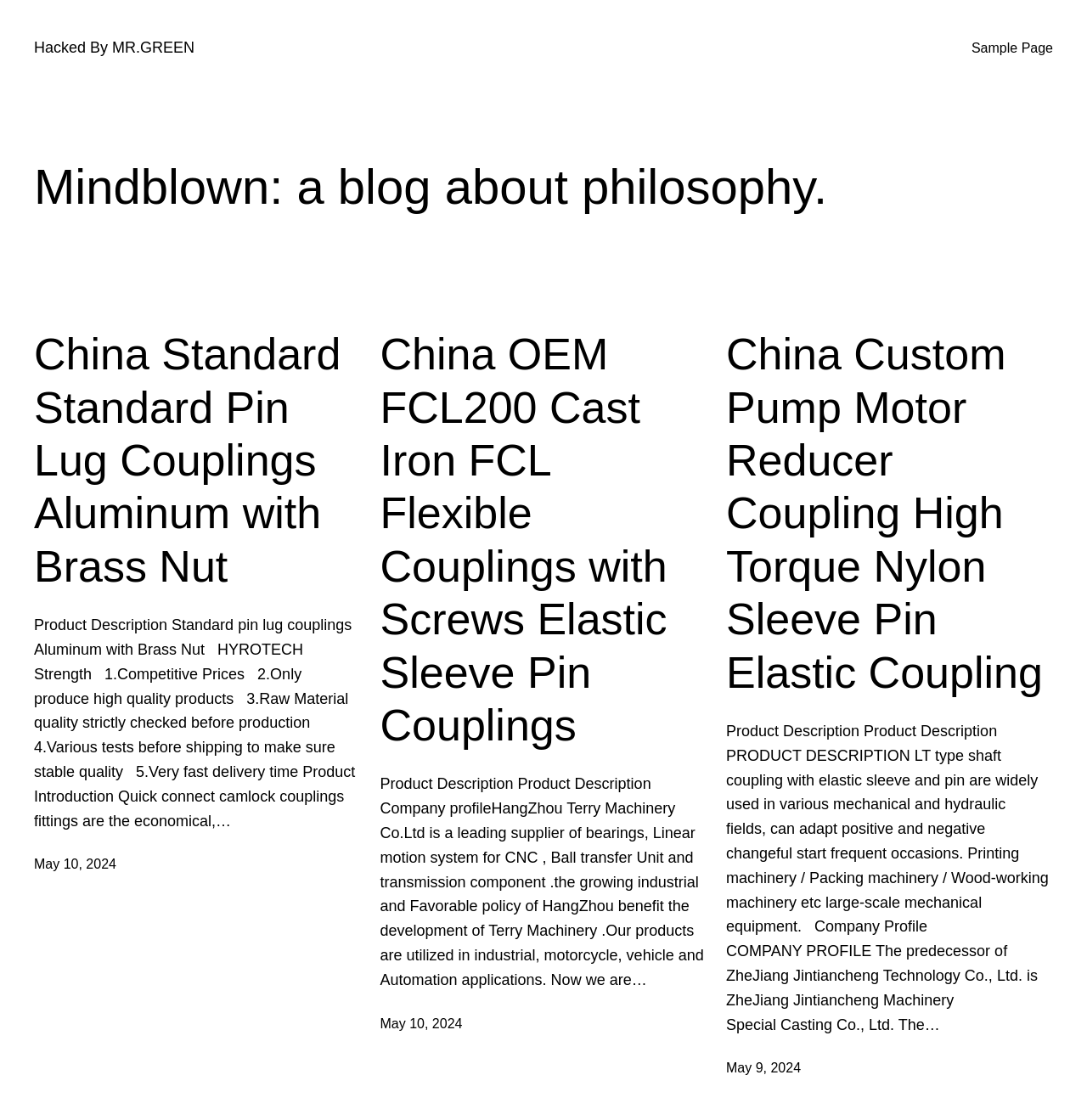Please indicate the bounding box coordinates for the clickable area to complete the following task: "Read the product description of China Standard Standard Pin Lug Couplings Aluminum with Brass Nut". The coordinates should be specified as four float numbers between 0 and 1, i.e., [left, top, right, bottom].

[0.031, 0.551, 0.327, 0.74]